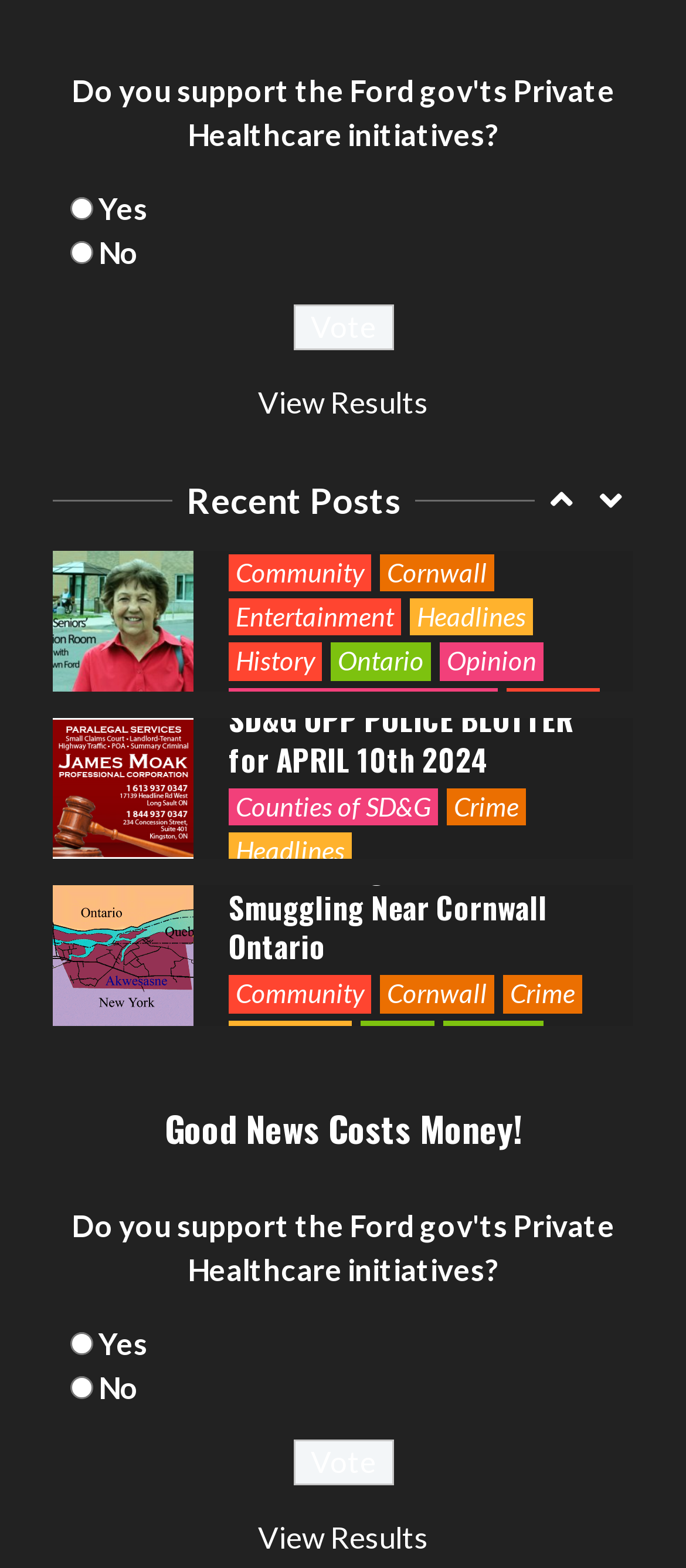Locate the bounding box coordinates of the area to click to fulfill this instruction: "Click on Best Brands Like Christy Dawn: Eco-Chic Treasures". The bounding box should be presented as four float numbers between 0 and 1, in the order [left, top, right, bottom].

None